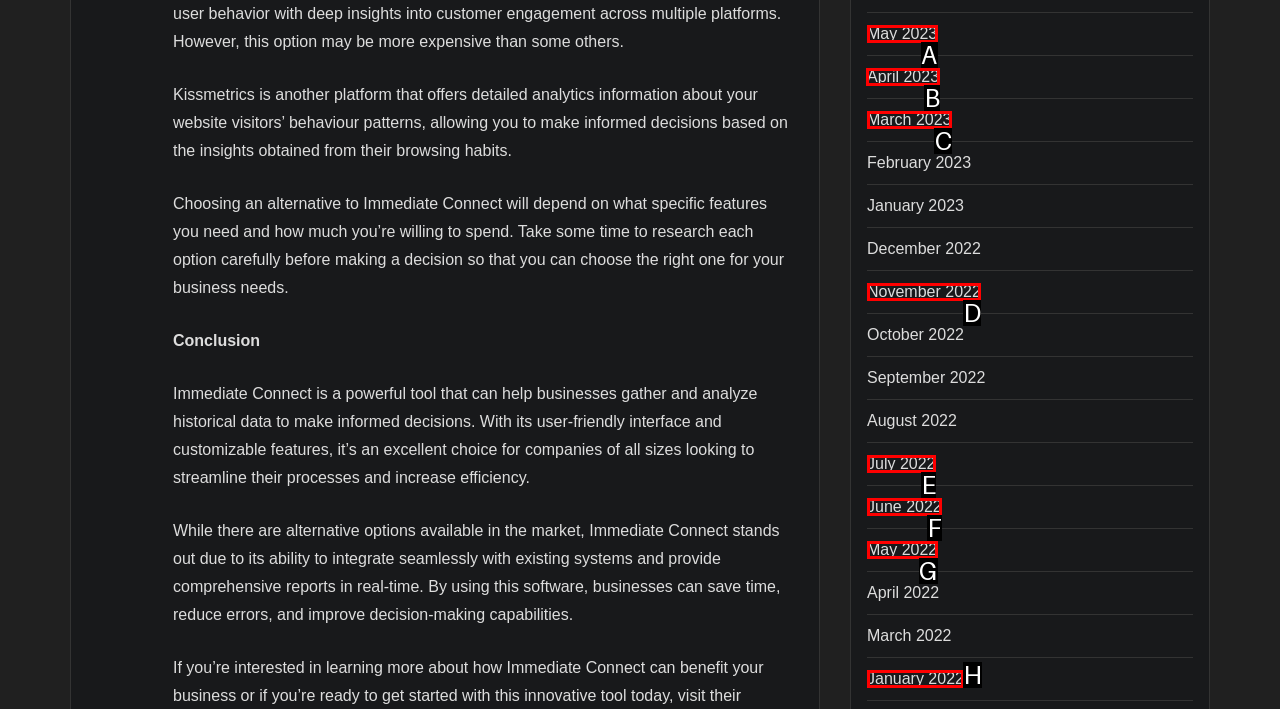Choose the letter of the option you need to click to view April 2023. Answer with the letter only.

B